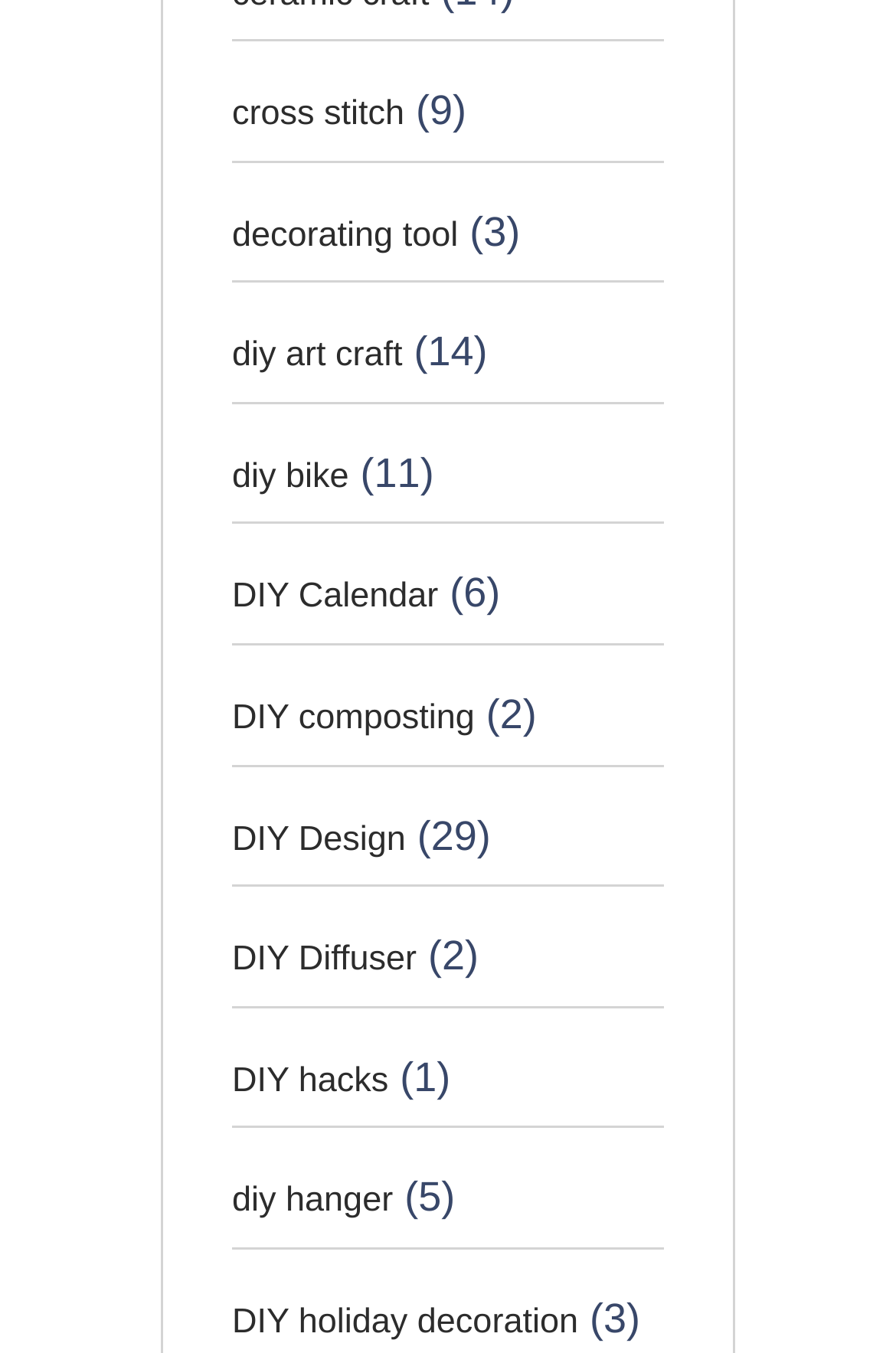How many DIY bike results are there?
Please respond to the question with as much detail as possible.

The link 'diy bike' has a corresponding StaticText element with the text '(11)'. This indicates that there are 11 DIY bike results.